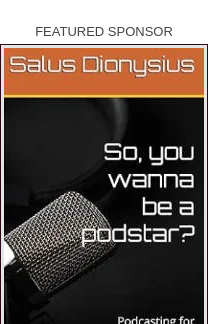What label is positioned at the top of the image?
Provide an in-depth and detailed answer to the question.

The label 'FEATURED SPONSOR' is placed at the top of the image, indicating the importance and relevance of the book to the content on the page. This label helps to draw attention to the book and its significance.